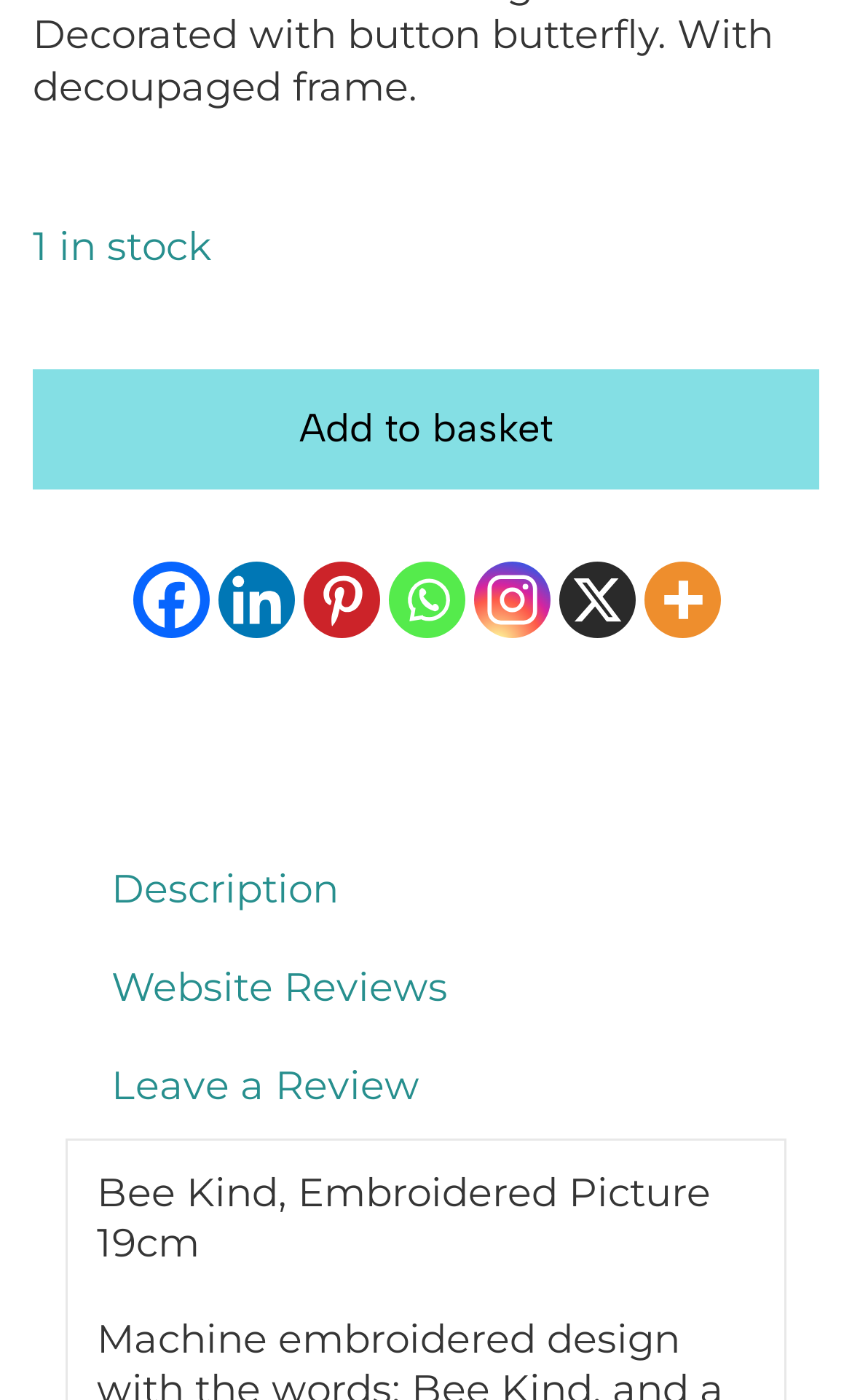Answer this question using a single word or a brief phrase:
What is the purpose of the button at the top?

Add to basket